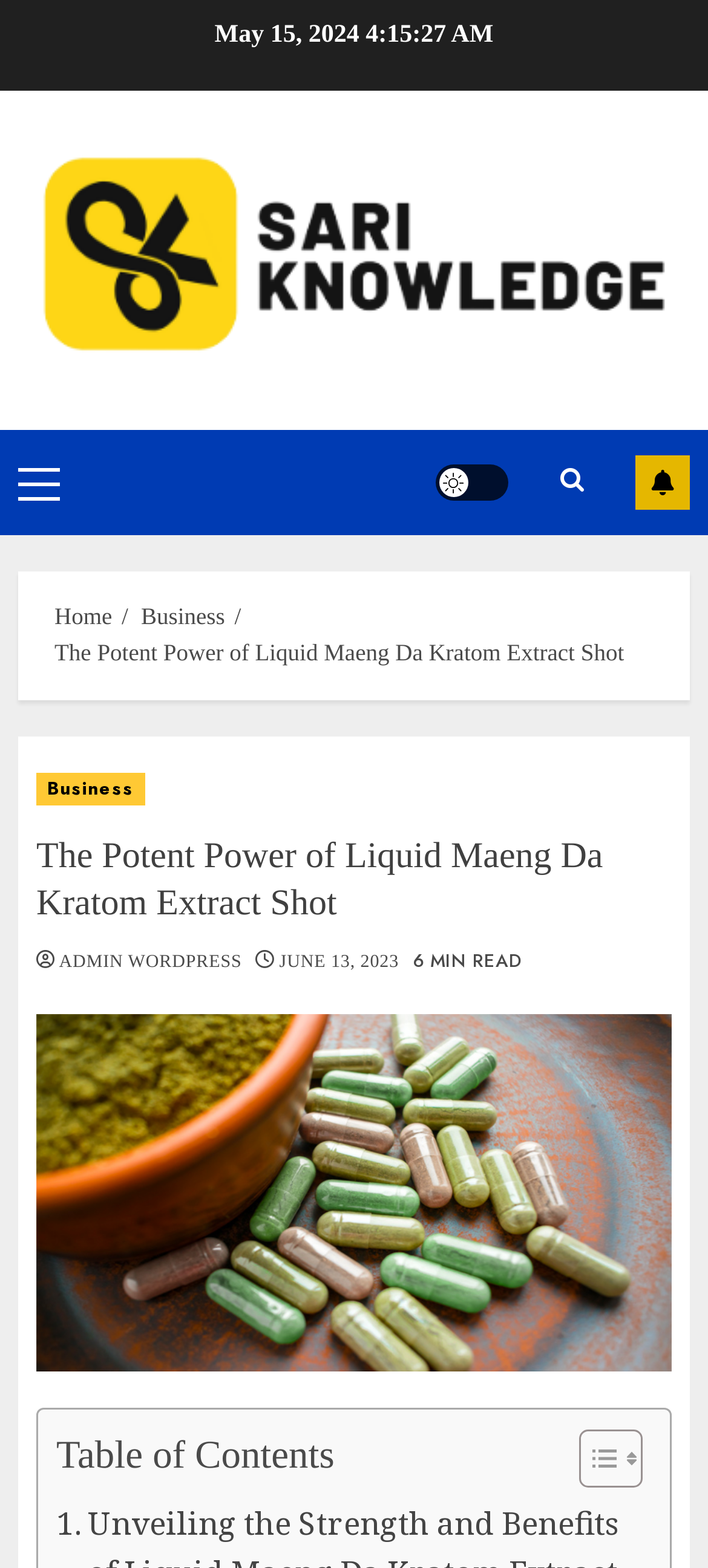Please provide a short answer using a single word or phrase for the question:
How many images are on the webpage?

4